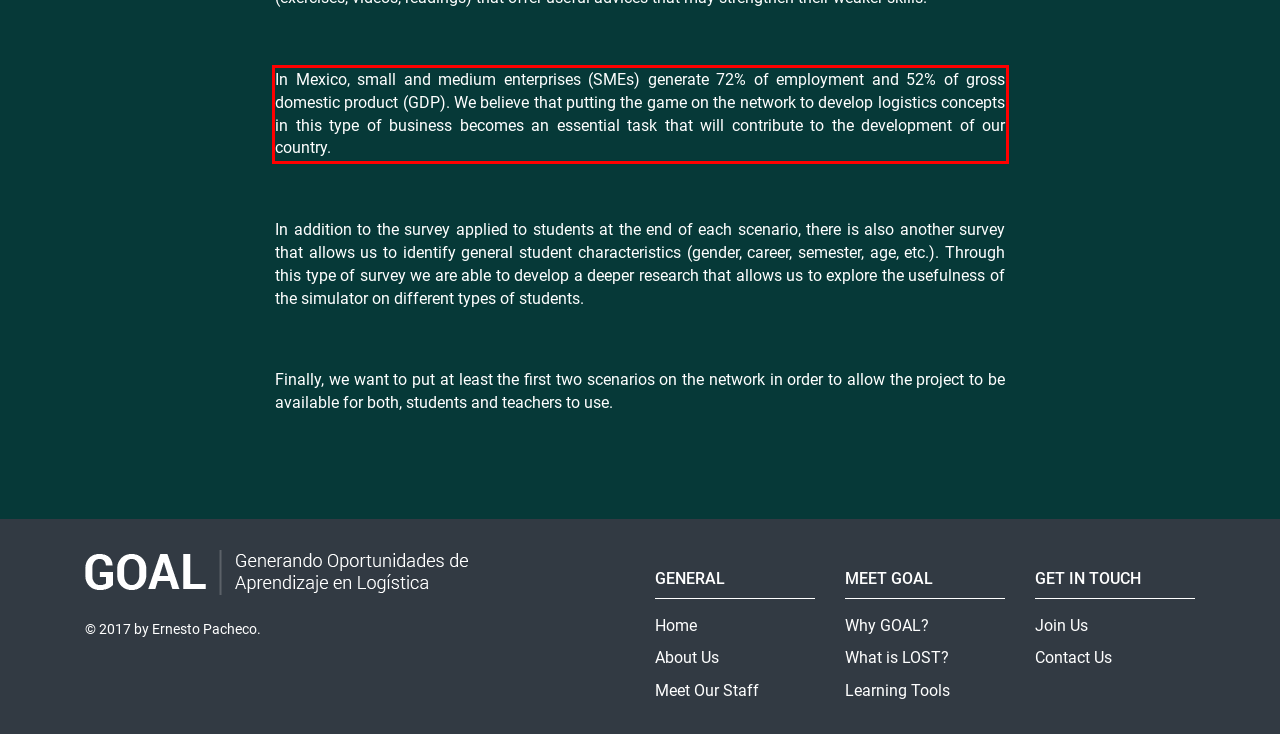Identify the text inside the red bounding box in the provided webpage screenshot and transcribe it.

In Mexico, small and medium enterprises (SMEs) generate 72% of employment and 52% of gross domestic product (GDP). We believe that putting the game on the network to develop logistics concepts in this type of business becomes an essential task that will contribute to the development of our country.